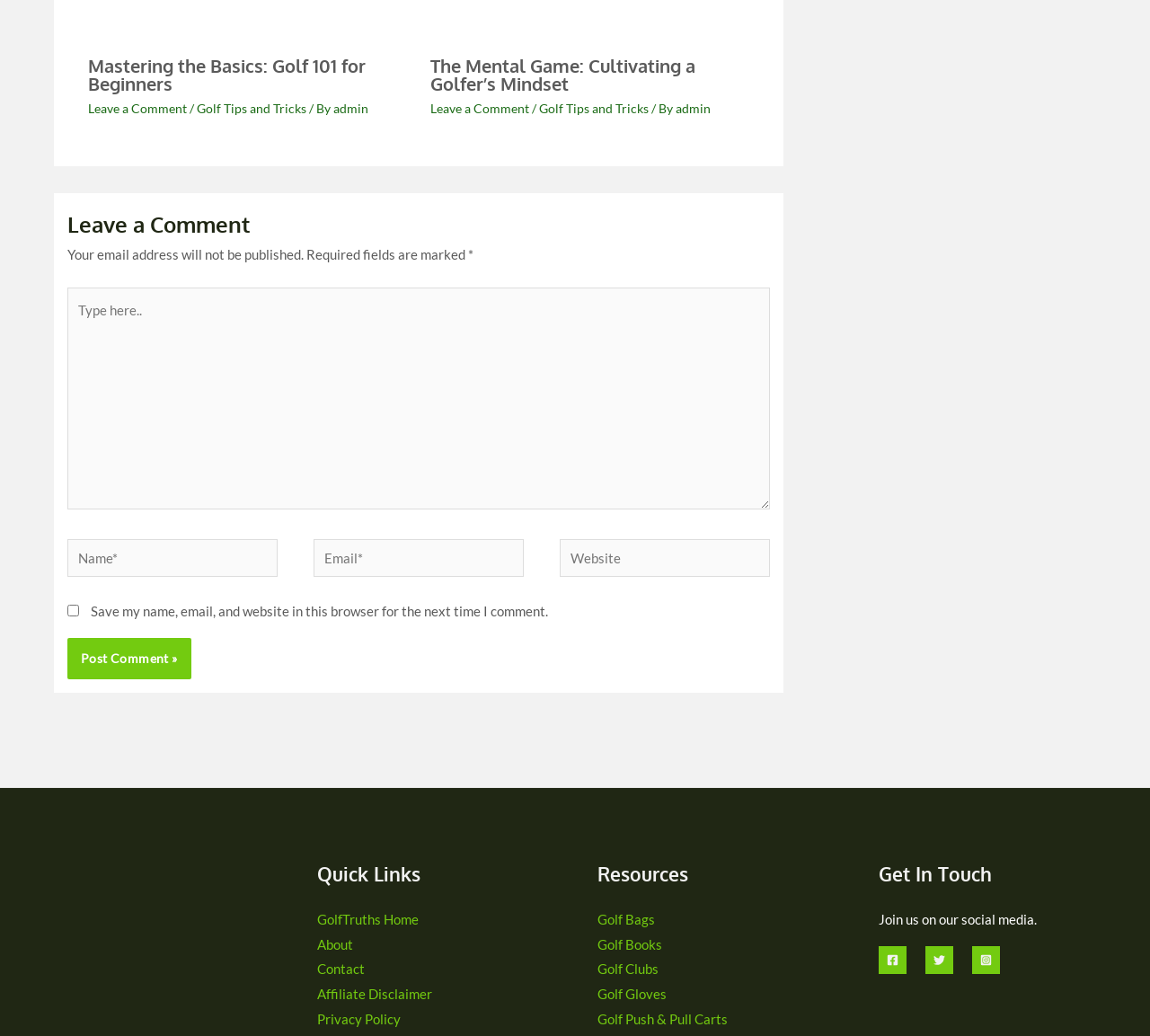Locate the bounding box coordinates of the item that should be clicked to fulfill the instruction: "Leave a comment".

[0.059, 0.2, 0.67, 0.234]